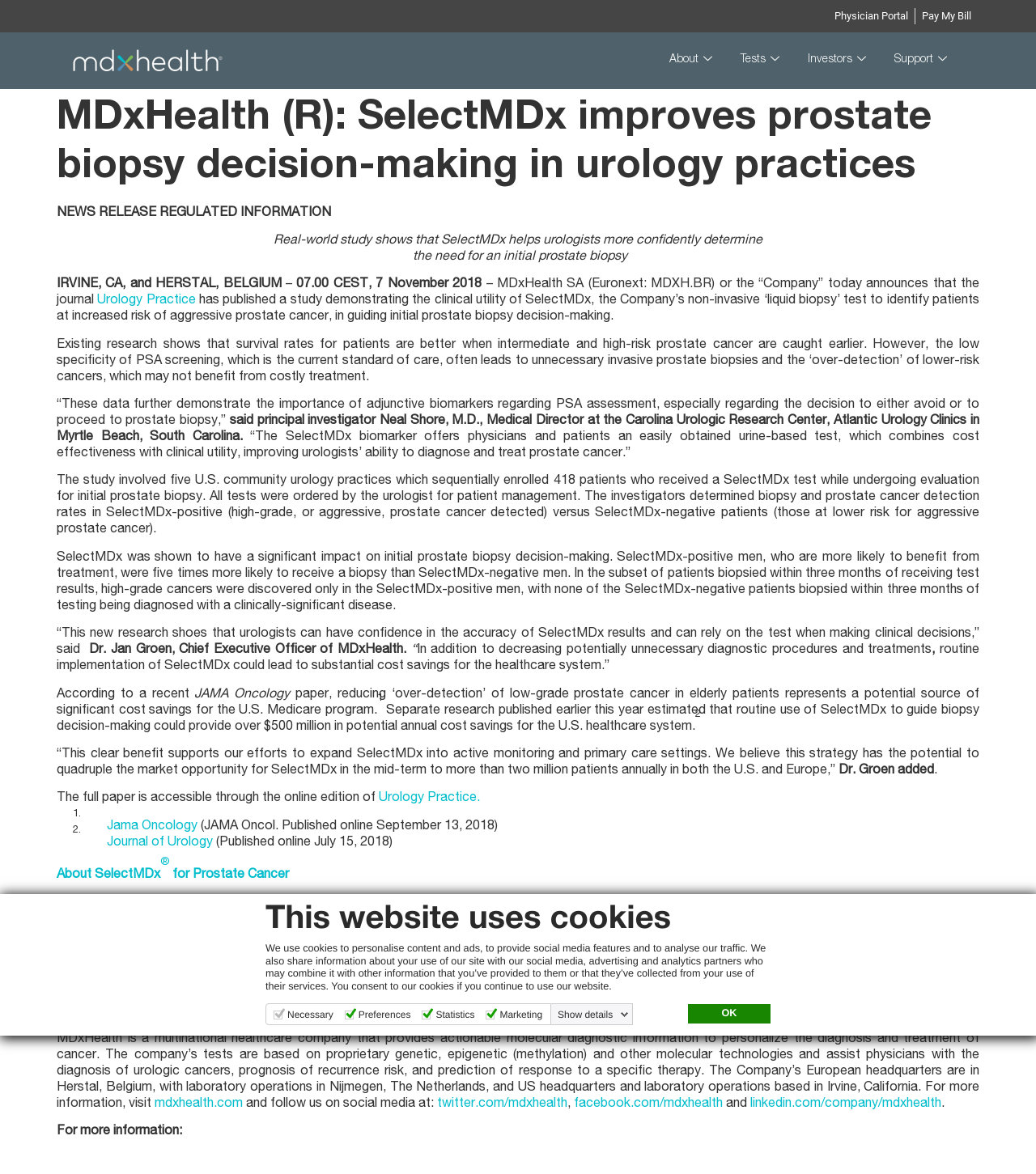Please answer the following query using a single word or phrase: 
What is the potential cost savings of using SelectMDx?

Over $500 million